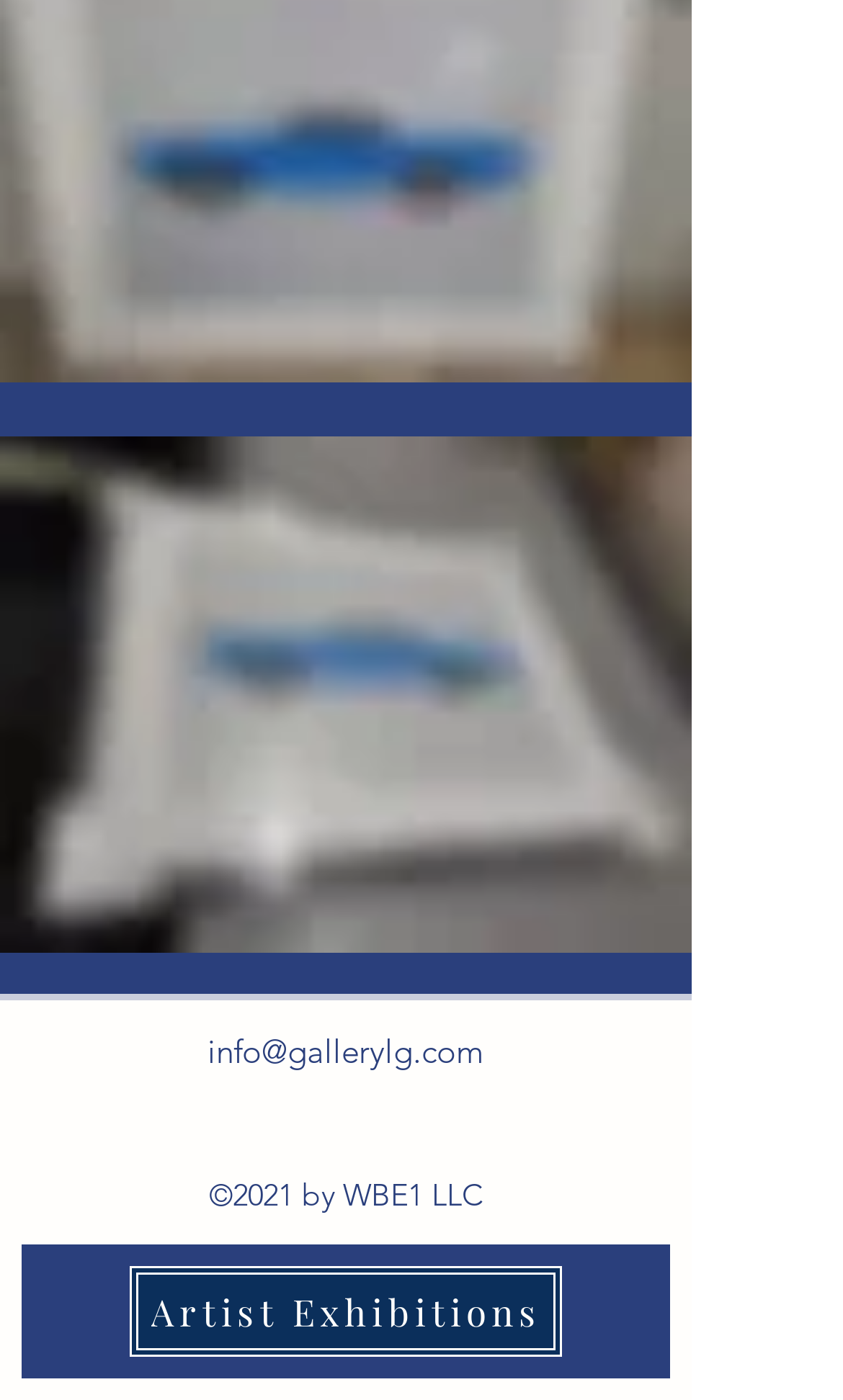What is the image on the webpage?
Can you provide a detailed and comprehensive answer to the question?

I determined the image on the webpage by looking at the image element with the text 'Screenshot_20240107_124410_Gallery.jpg', which suggests that the image is a screenshot of a gallery.